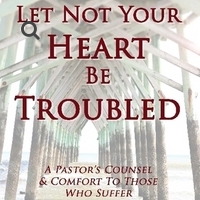Give a one-word or one-phrase response to the question: 
What is depicted in the background of the book cover?

A wooden pier extending over calm waters